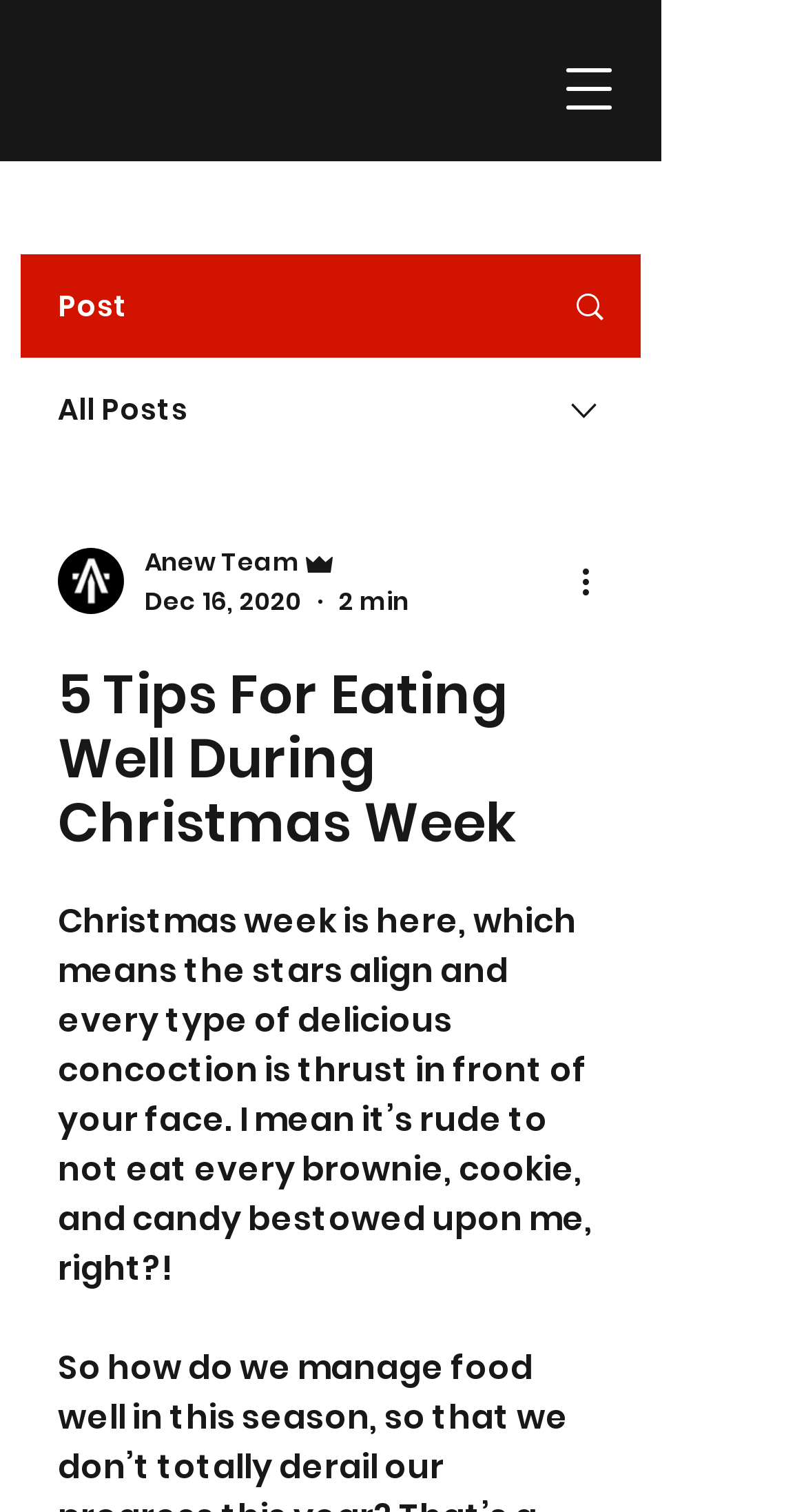What is the date of this article?
Provide a detailed answer to the question using information from the image.

I found the date of this article by examining the generic element that contains the text 'Dec 16, 2020'. This text is likely to be the publication date of the article.